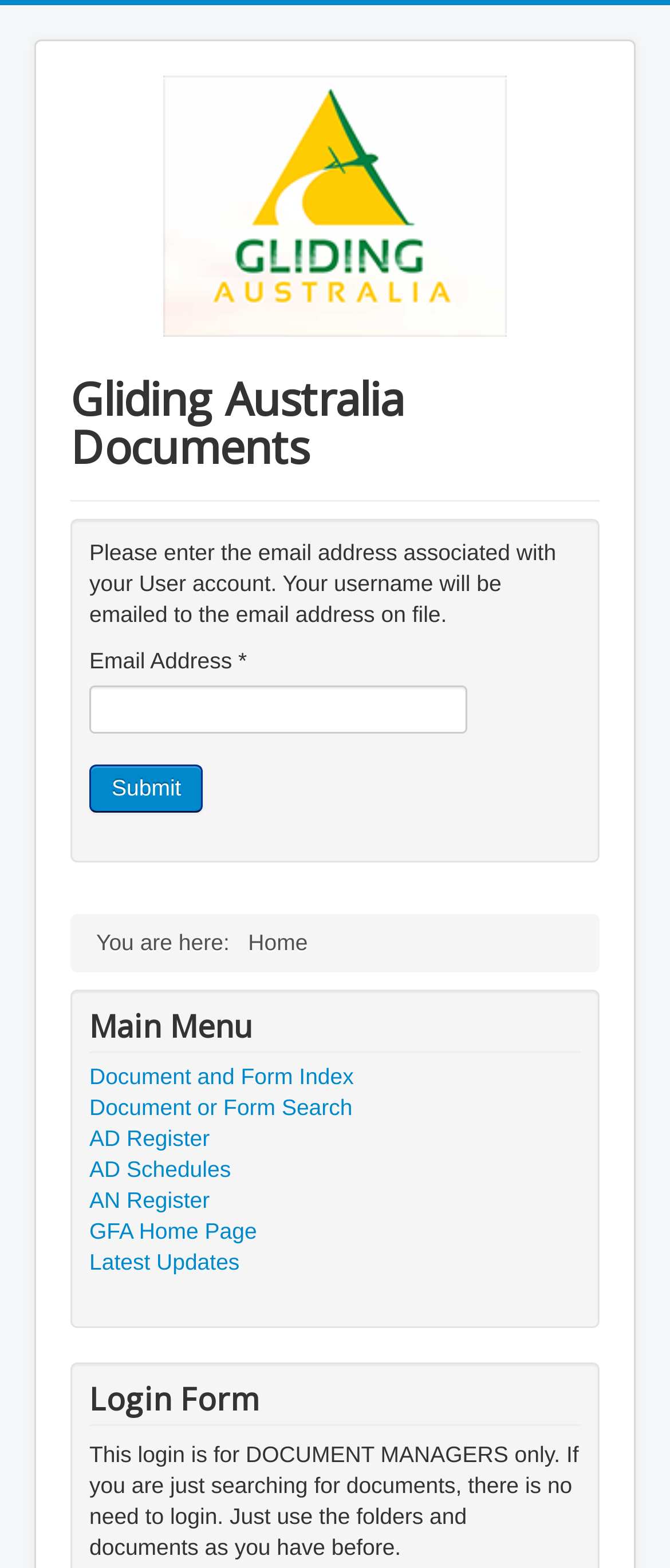Could you specify the bounding box coordinates for the clickable section to complete the following instruction: "Login as a document manager"?

[0.133, 0.881, 0.867, 0.909]